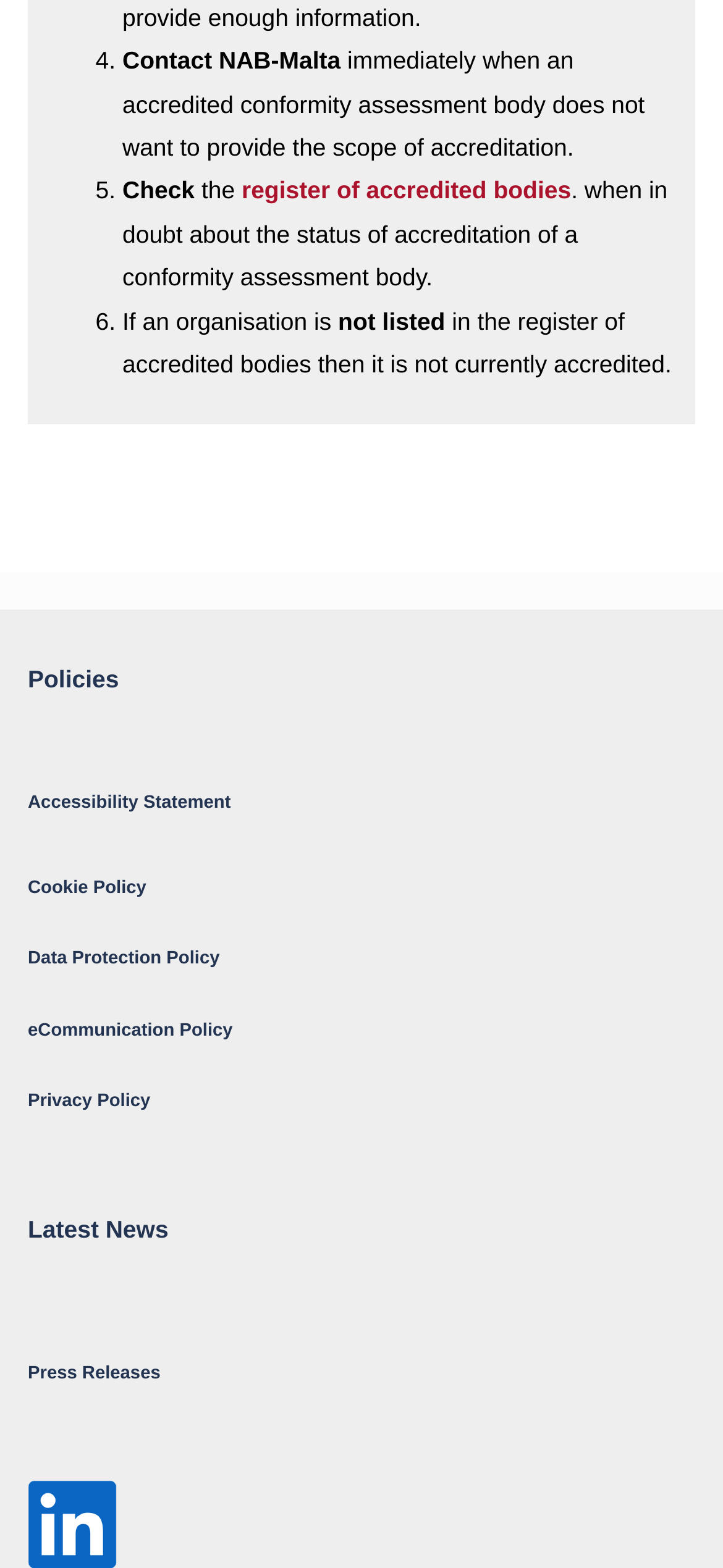What is the purpose of checking the register of accredited bodies?
Using the information from the image, answer the question thoroughly.

The webpage provides a list of steps to take when an accredited conformity assessment body does not want to provide the scope of accreditation. One of the steps is to check the register of accredited bodies, which implies that the purpose of checking the register is to verify the accreditation status of a conformity assessment body.